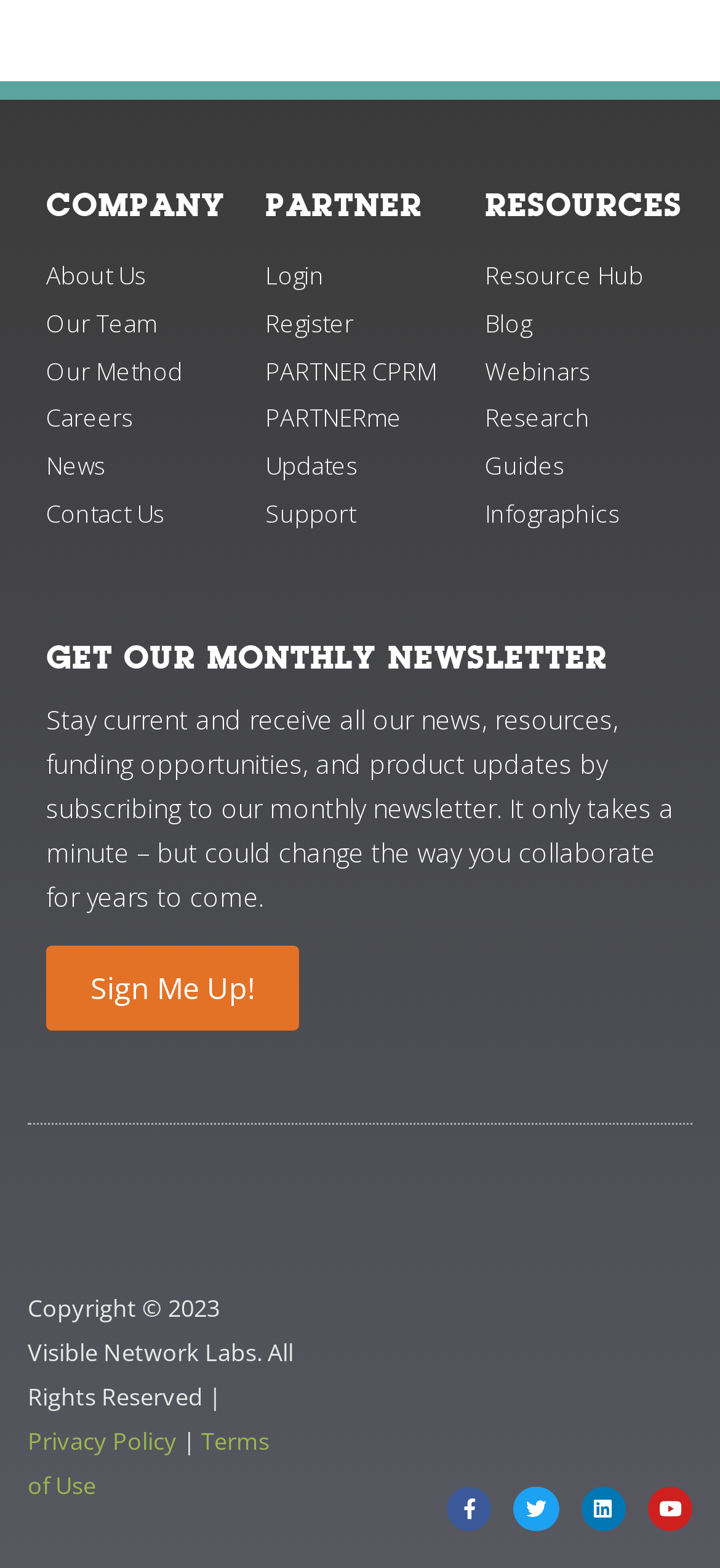Please find the bounding box for the following UI element description. Provide the coordinates in (top-left x, top-left y, bottom-right x, bottom-right y) format, with values between 0 and 1: alt="Visible Network Labs"

[0.038, 0.754, 0.408, 0.78]